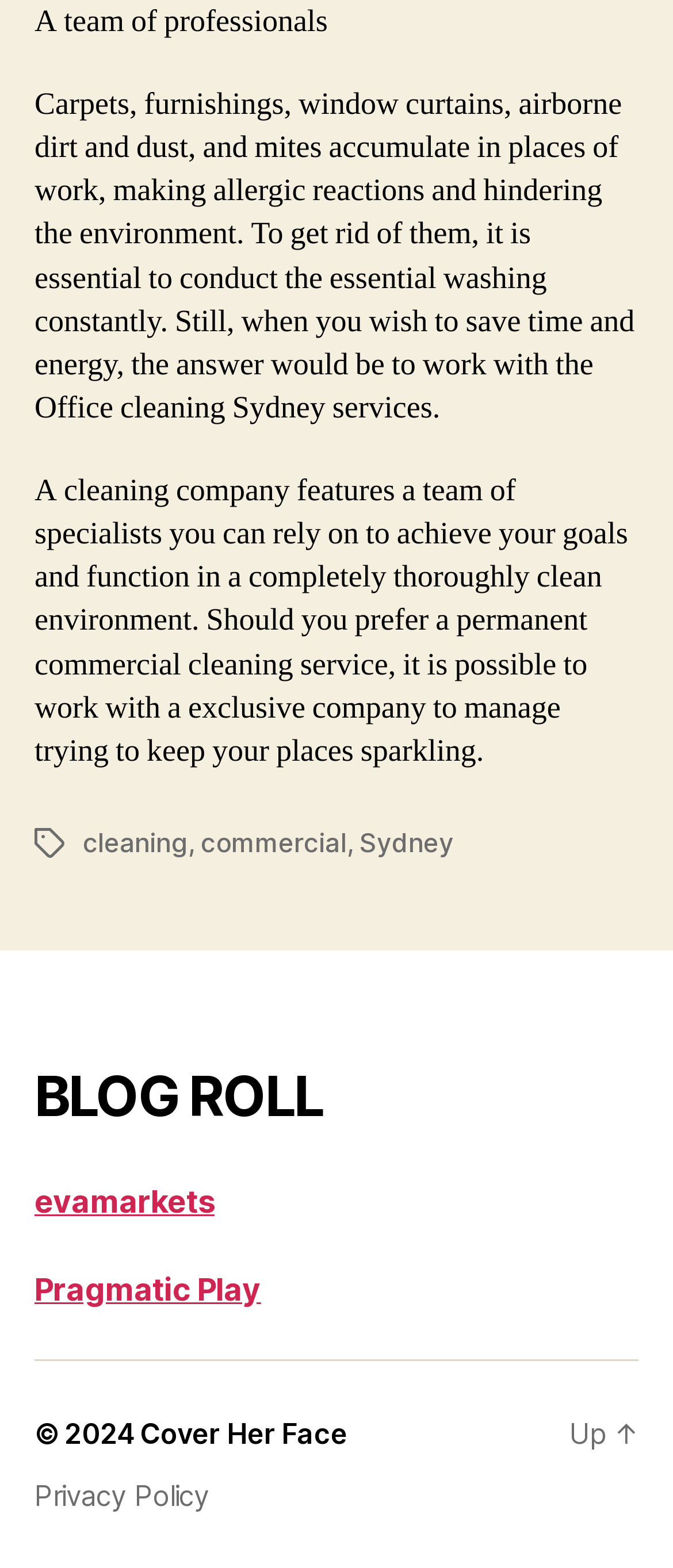Please identify the bounding box coordinates of the region to click in order to complete the task: "Click on the 'Ask the Community' link". The coordinates must be four float numbers between 0 and 1, specified as [left, top, right, bottom].

None